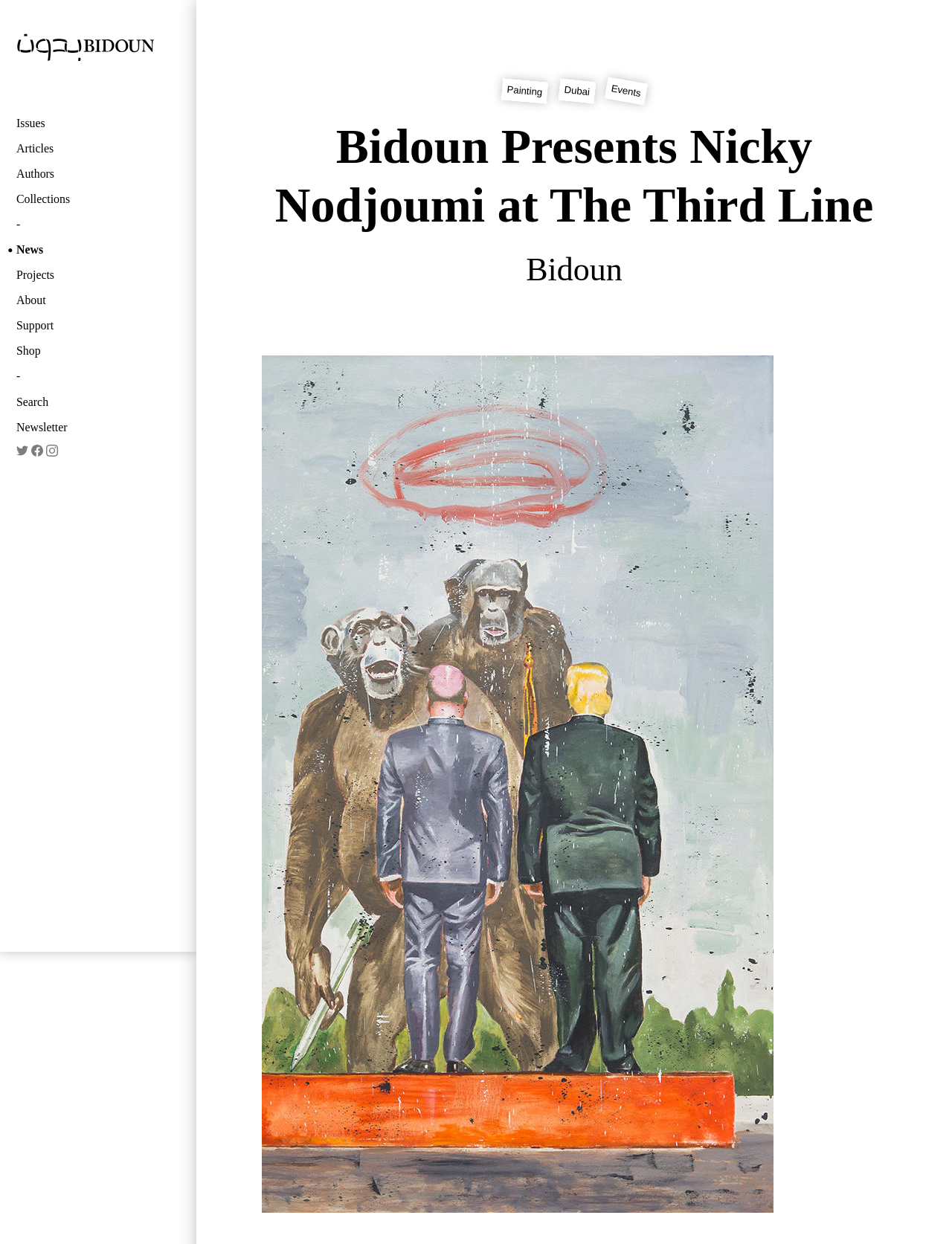What is the name of the exhibition?
Using the visual information, reply with a single word or short phrase.

Fractures